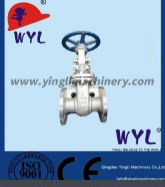Answer this question in one word or a short phrase: What are the initials of the company logo?

WYL